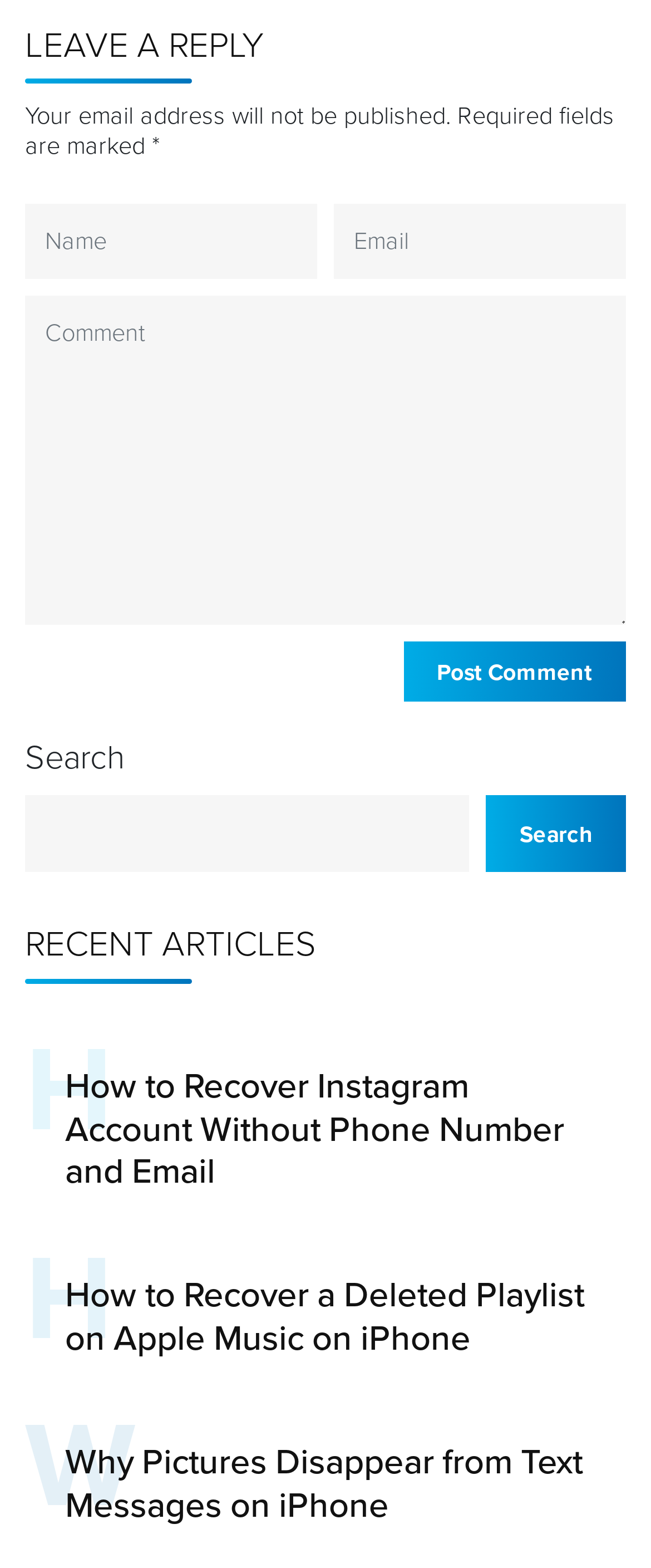Determine the coordinates of the bounding box for the clickable area needed to execute this instruction: "read recent article".

[0.1, 0.678, 0.923, 0.761]